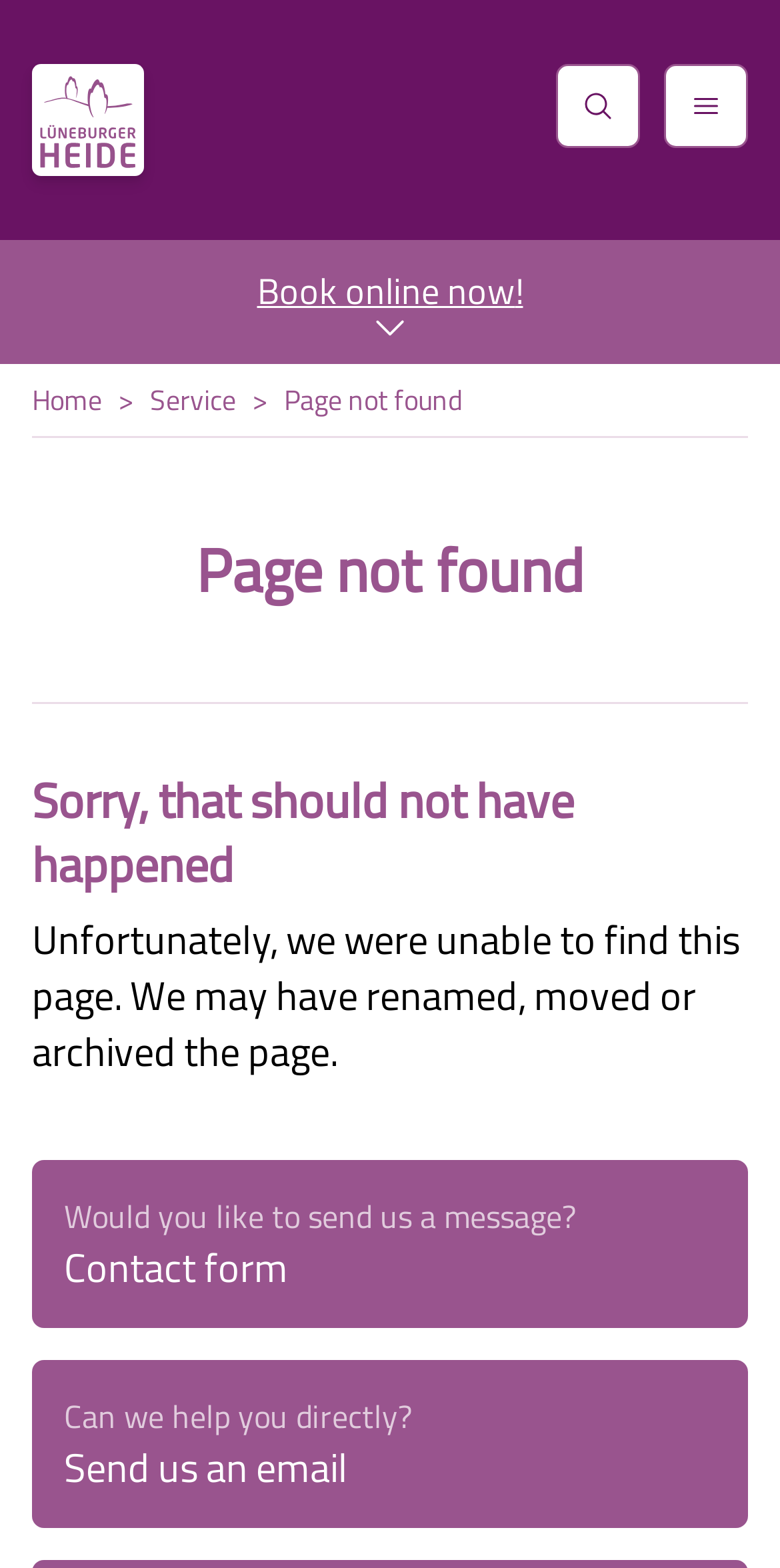Provide an in-depth caption for the webpage.

The webpage is about Lüneburger Heide in Northern Germany, providing information for holidays in Luneburg Heath. At the top left, there is a link to the homepage and an image. Next to it, there are three buttons: "Toggle search", "Menu", and a hidden button. 

Below these elements, there is a hidden section containing multiple links to various categories, including "Region / towns", "Events", "Attractions", "Map", "Heathland", "Theme Parks", "Vital Holidays", "Cities", "Hotels", and "Apartments". 

Further down, there are three hidden buttons: "Nature", "Fun", and "Vital". Each of these buttons has a corresponding hidden section with links to related topics. For example, the "Nature" section has links to "Heath blossom", "Heathland", and "Nature park Südheide", among others. The "Fun" section has links to "Heide Park Resort", "Barefoot park Egestorf", and "Quad Bahn Bispingen", among others. The "Vital" section has links to "Wellness", "Thermal Baths", and "Healthy & Fit", among others.

On the left side of the page, there is a section with a button "Book online now!" and a hidden form to input travel dates and number of persons. The form includes three date fields for arrival and departure dates, and a combobox to select the number of persons.

In the main content area, there is a heading "Page not found" and a message apologizing for the inconvenience. The message explains that the page may have been renamed, moved, or archived, and provides two links to contact the website administrators for assistance.